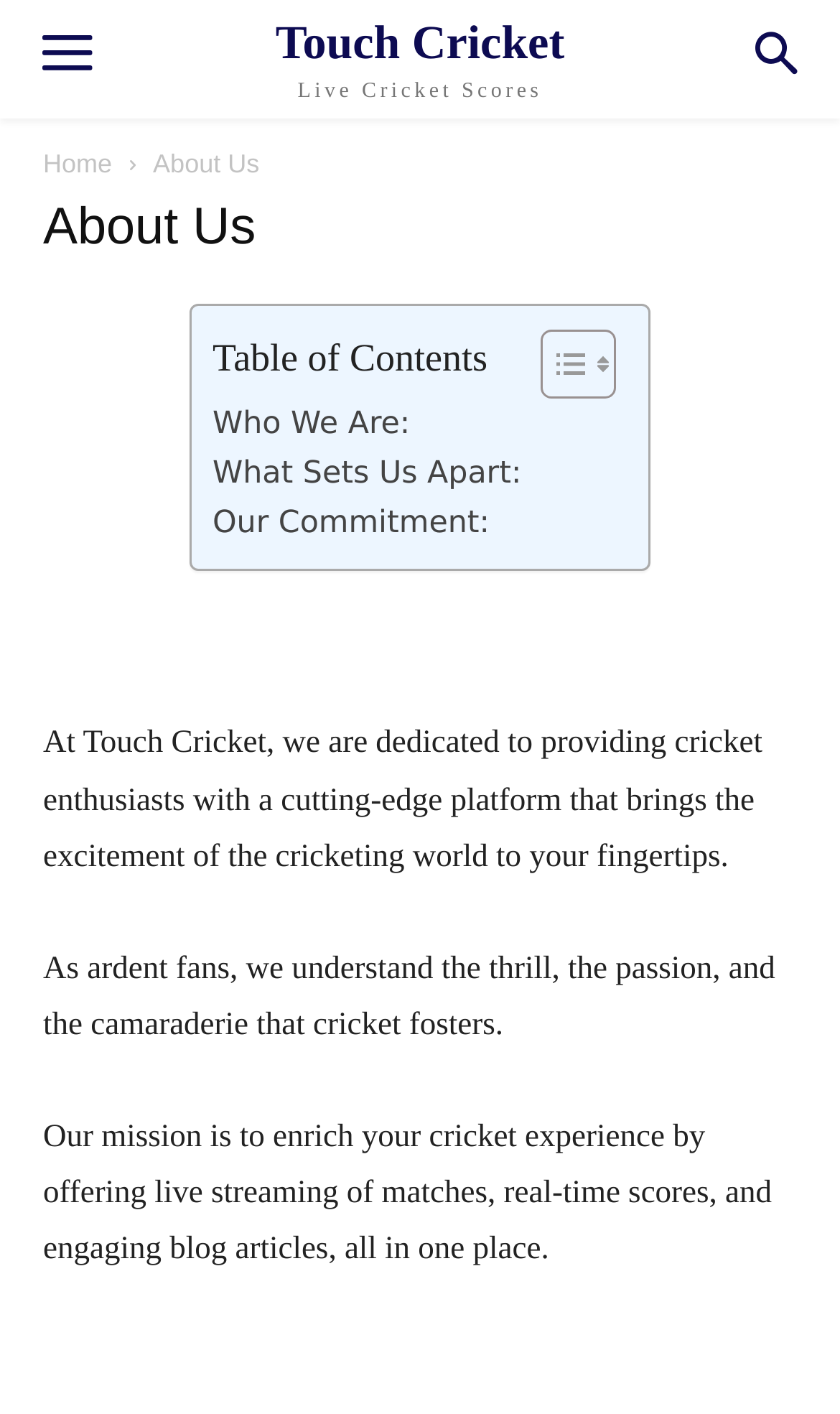Given the element description Toggle, predict the bounding box coordinates for the UI element in the webpage screenshot. The format should be (top-left x, top-left y, bottom-right x, bottom-right y), and the values should be between 0 and 1.

[0.606, 0.232, 0.721, 0.283]